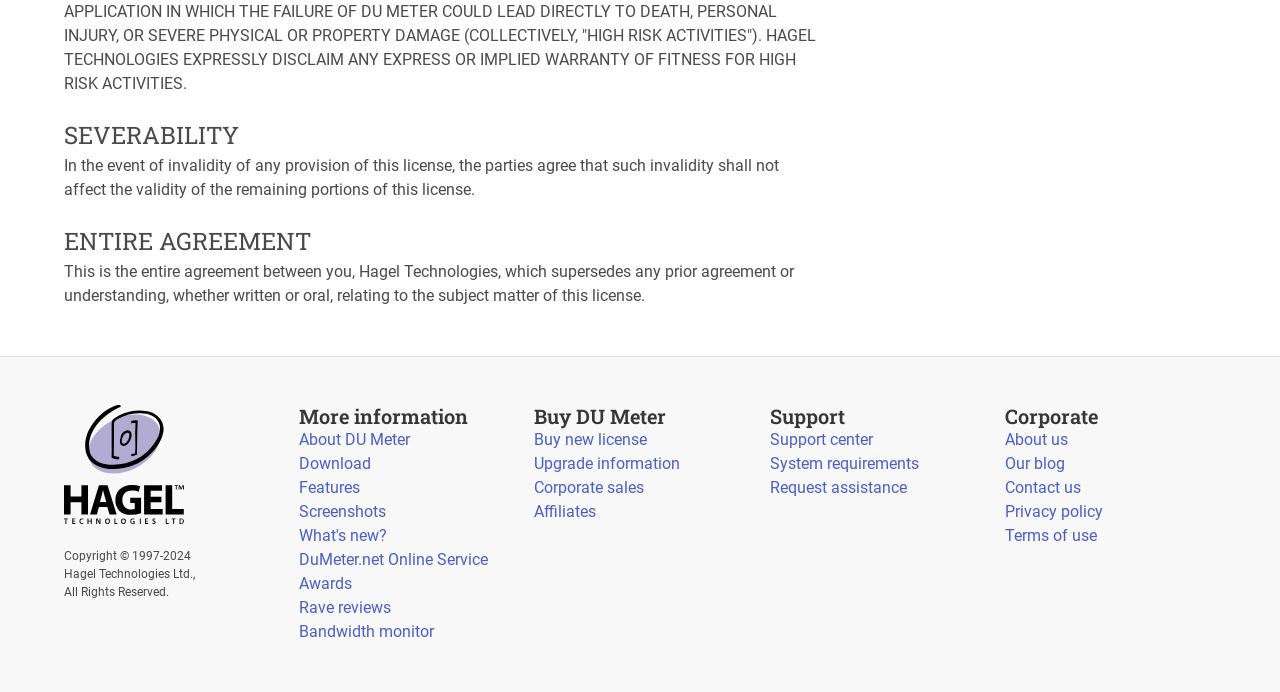Find the bounding box coordinates of the element I should click to carry out the following instruction: "Click on 'About DU Meter'".

[0.234, 0.621, 0.32, 0.648]